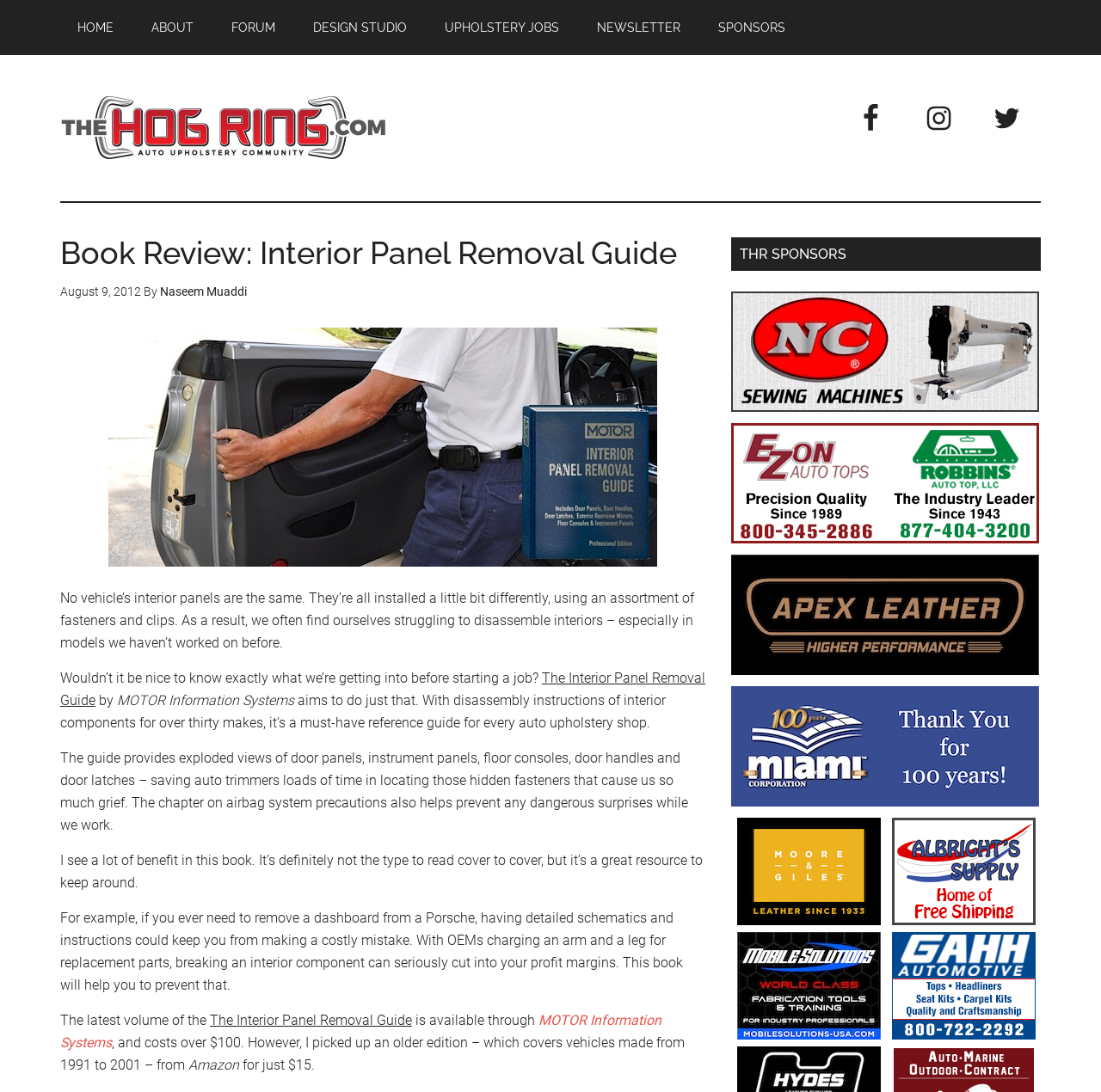What is the purpose of the Interior Panel Removal Guide?
Refer to the image and answer the question using a single word or phrase.

Auto upholstery shop reference